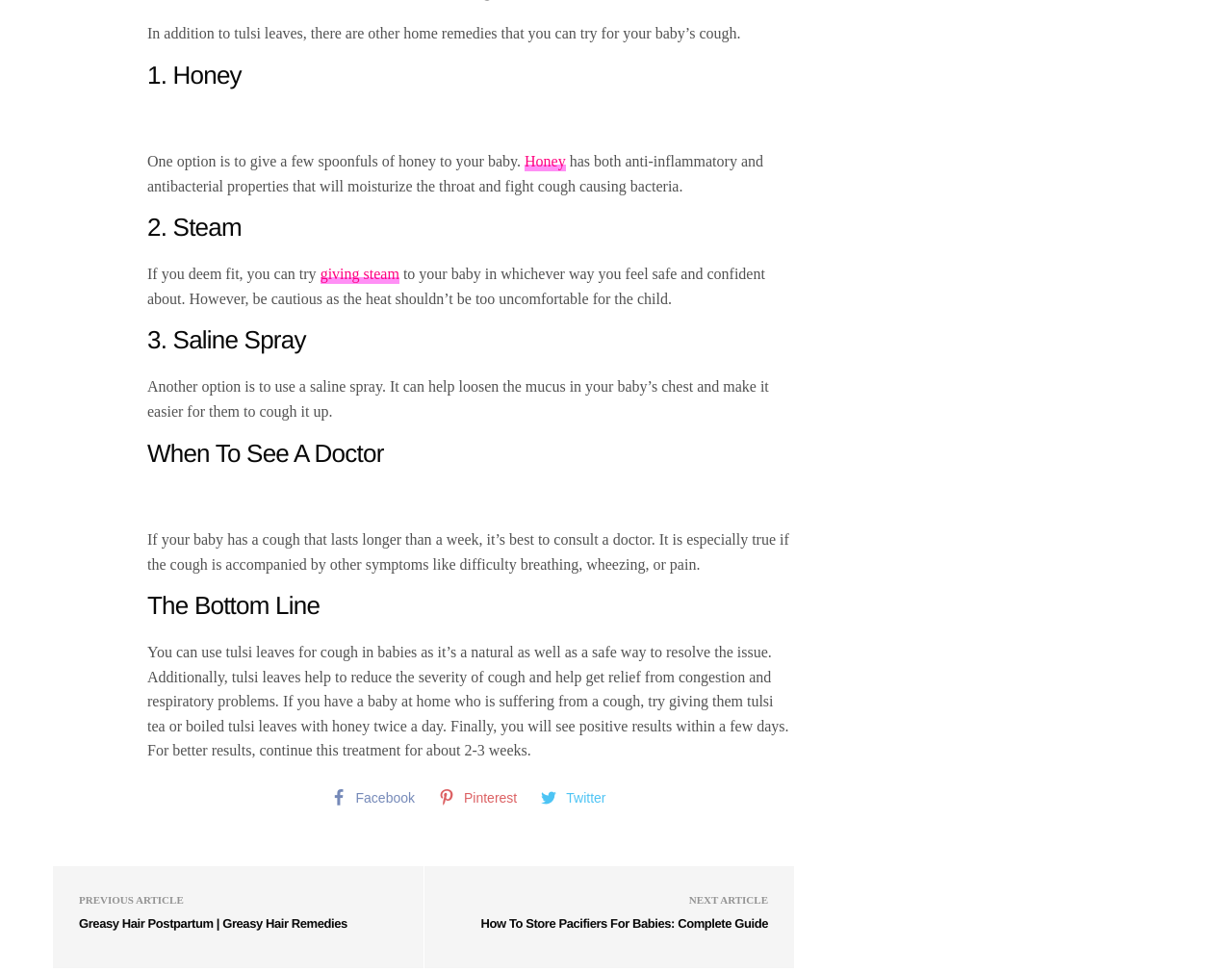Identify the bounding box for the UI element described as: "Terms and Conditions". Ensure the coordinates are four float numbers between 0 and 1, formatted as [left, top, right, bottom].

[0.638, 0.867, 0.747, 0.879]